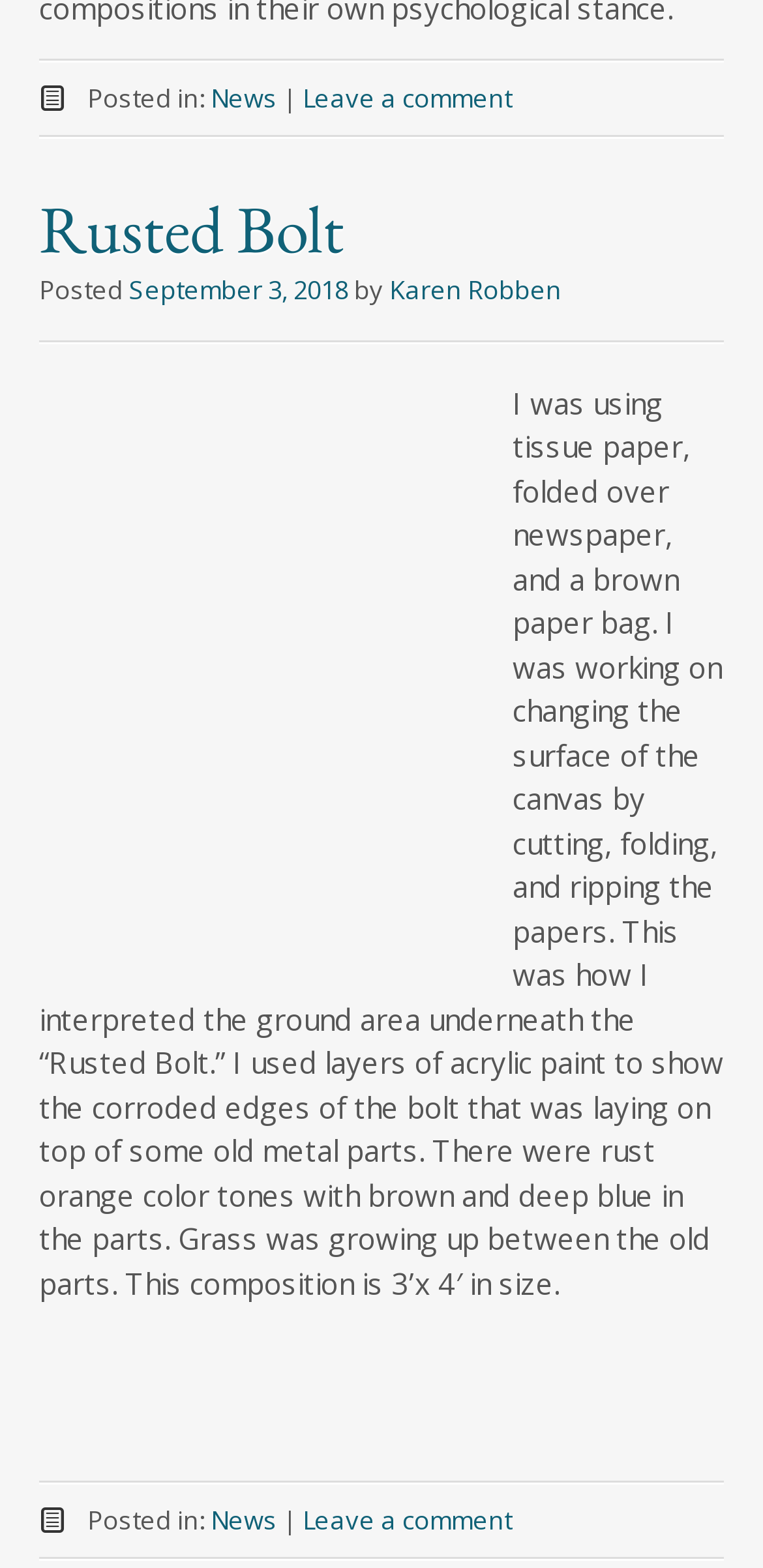Reply to the question with a brief word or phrase: What is the size of the composition?

3’x 4′